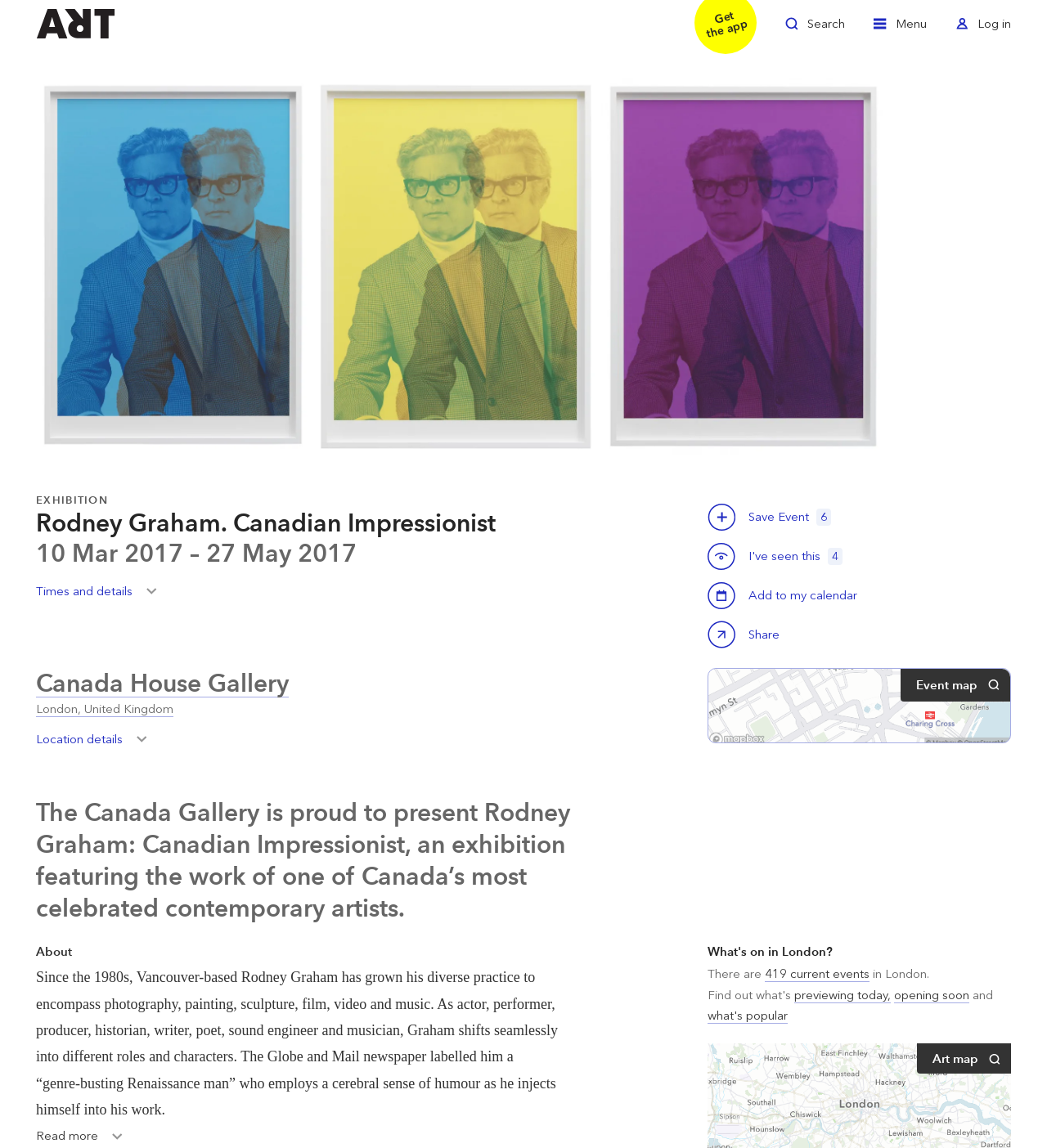Please find the bounding box coordinates of the clickable region needed to complete the following instruction: "Click on the 'Pular para o conteúdo' link". The bounding box coordinates must consist of four float numbers between 0 and 1, i.e., [left, top, right, bottom].

None